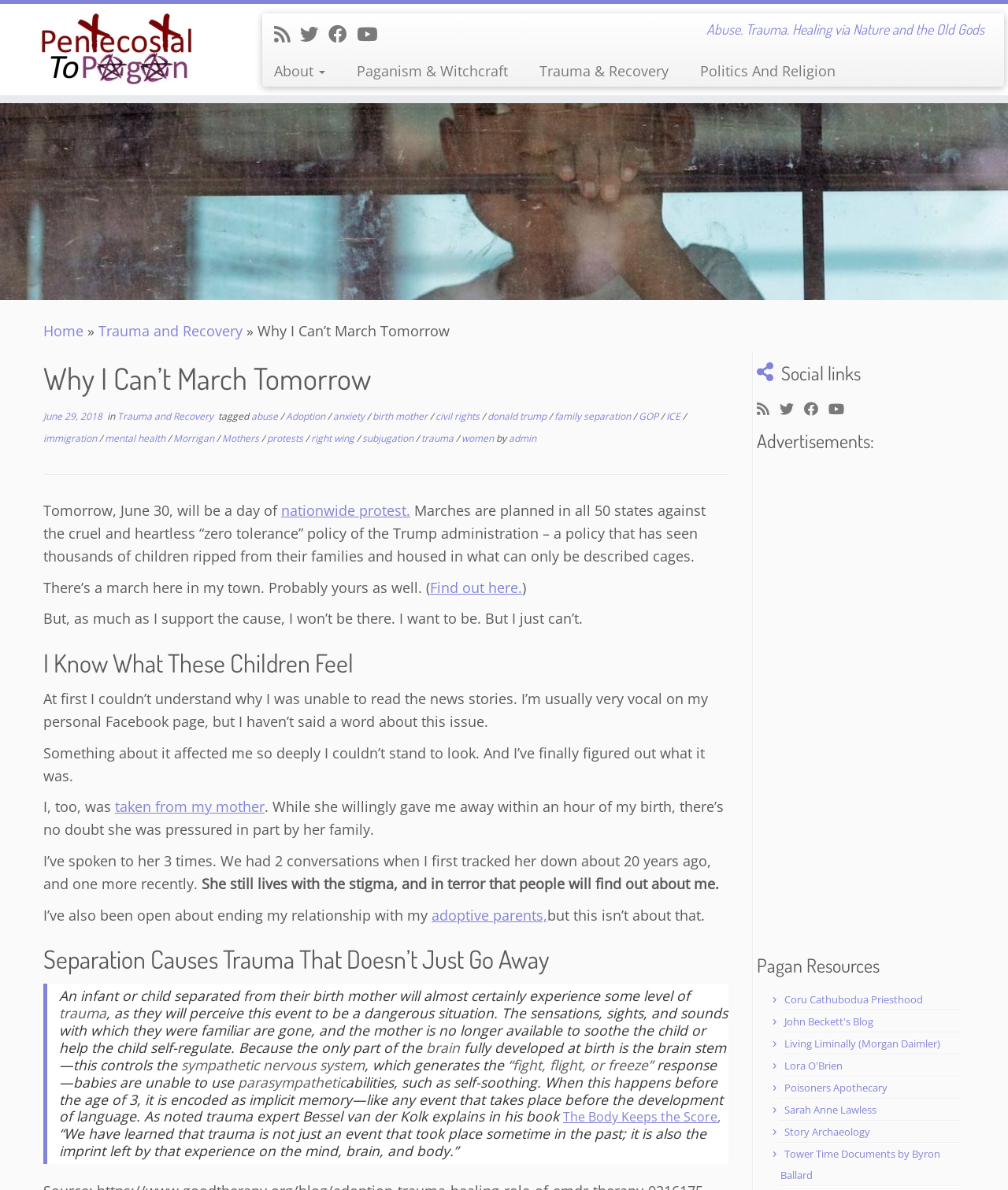Please provide a brief answer to the following inquiry using a single word or phrase:
What is the author's stance on the nationwide protest?

Supportive but unable to participate